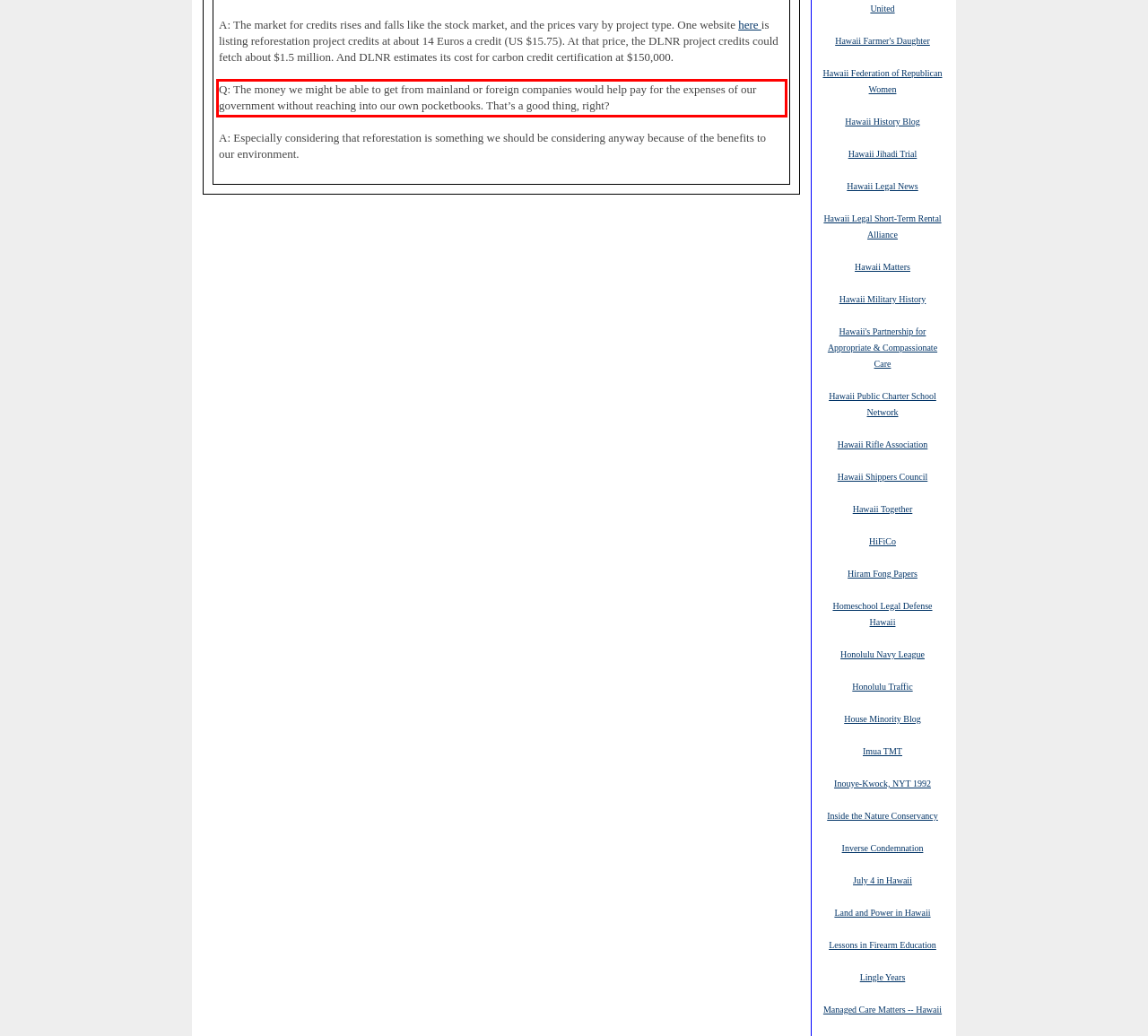Please identify the text within the red rectangular bounding box in the provided webpage screenshot.

Q: The money we might be able to get from mainland or foreign companies would help pay for the expenses of our government without reaching into our own pocketbooks. That’s a good thing, right?